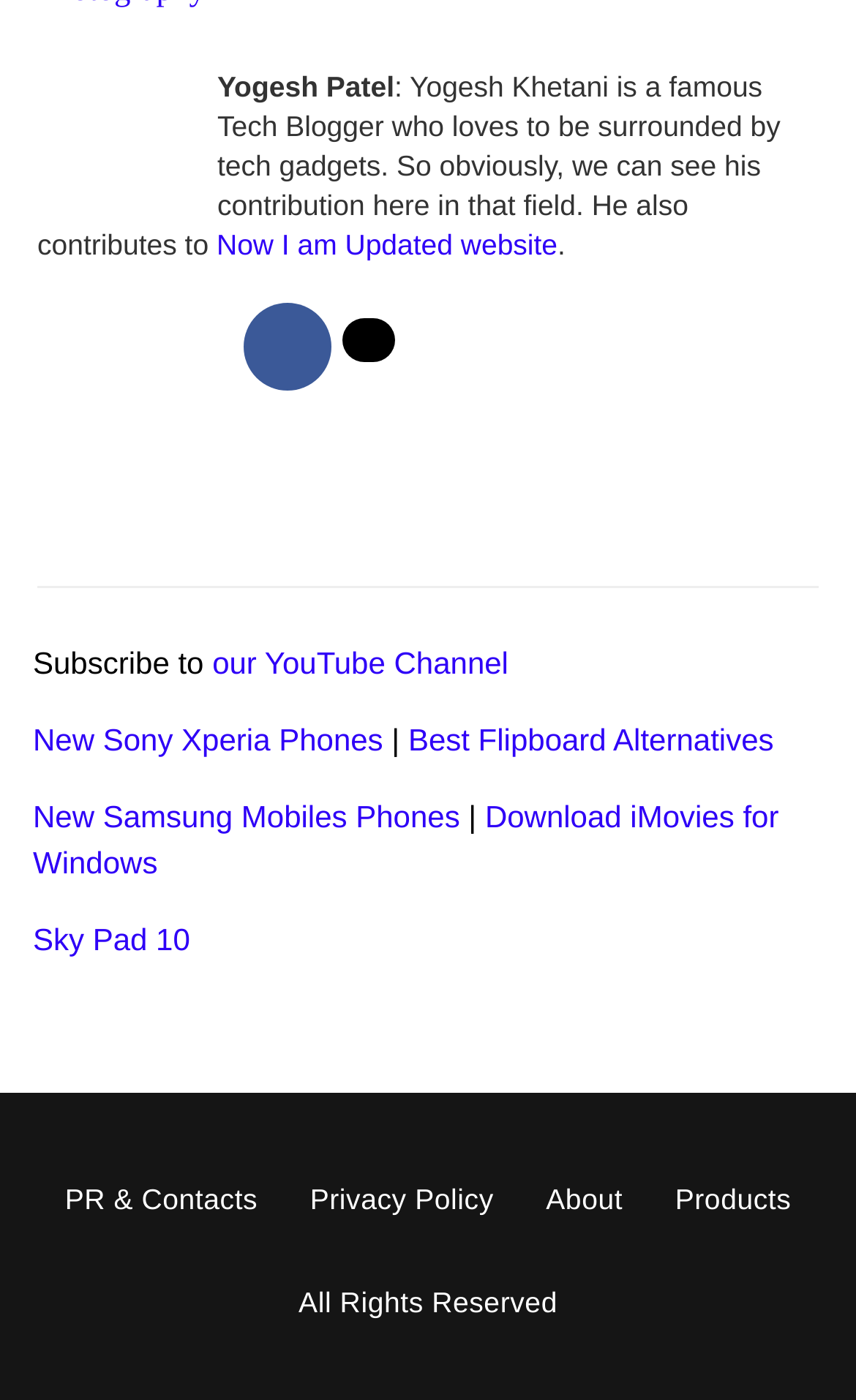Identify the bounding box coordinates of the clickable region necessary to fulfill the following instruction: "Visit Yogesh Patel's updated website". The bounding box coordinates should be four float numbers between 0 and 1, i.e., [left, top, right, bottom].

[0.253, 0.163, 0.651, 0.187]